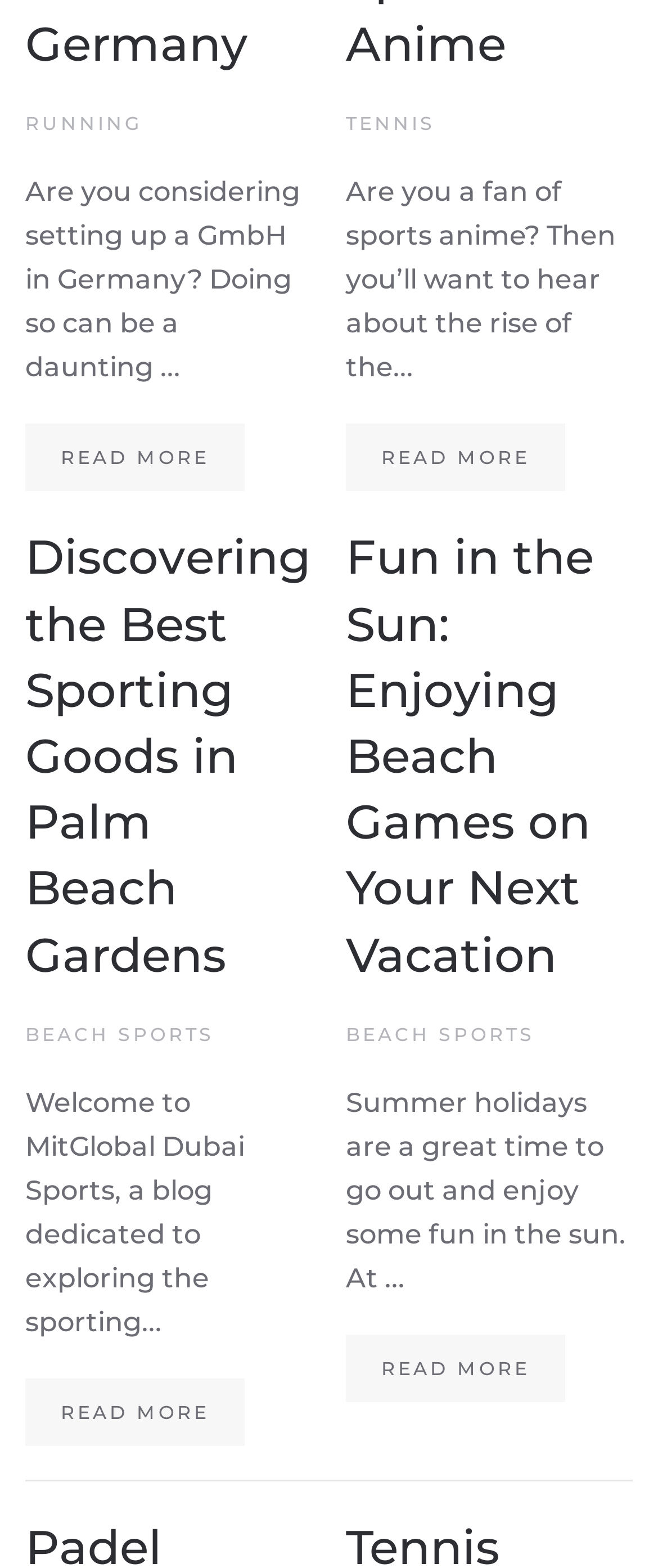What is the location mentioned in the third article?
Using the visual information, answer the question in a single word or phrase.

Palm Beach Gardens